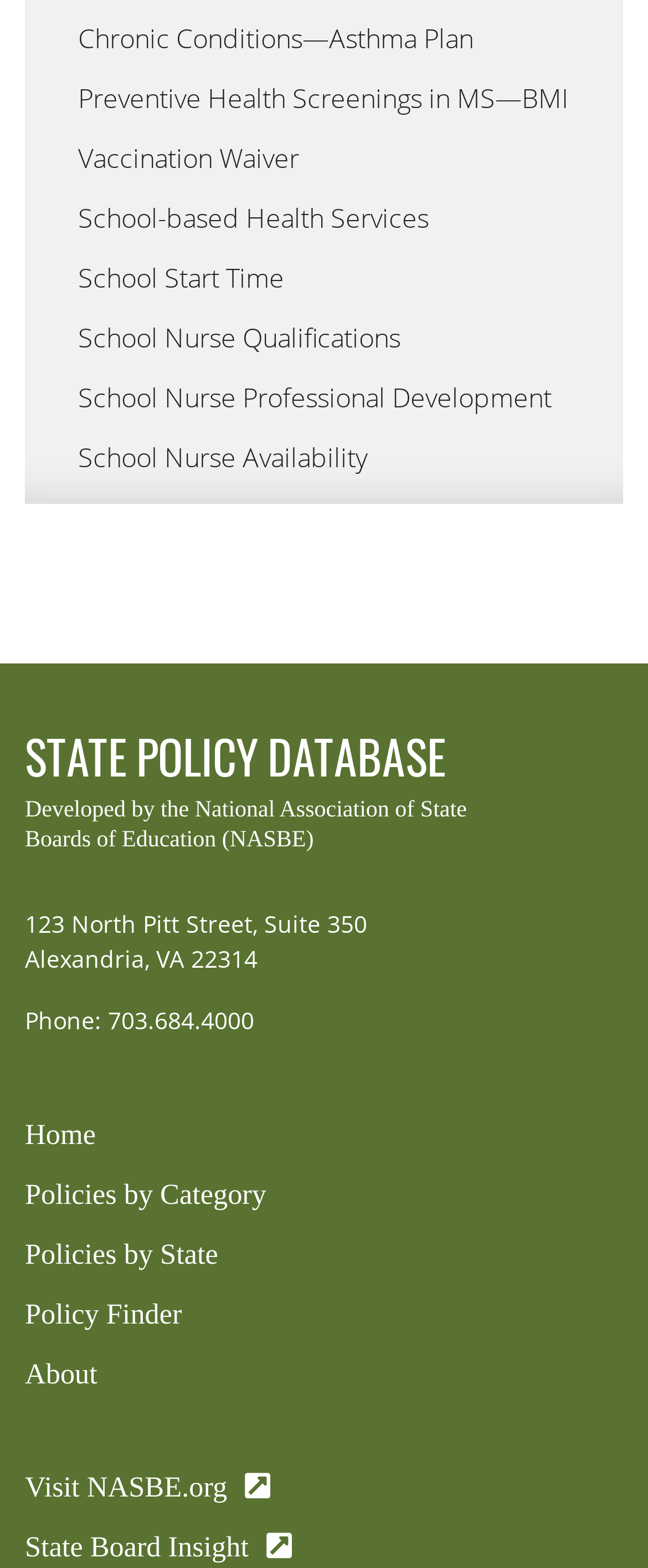Answer the question briefly using a single word or phrase: 
What is the organization that developed this database?

NASBE